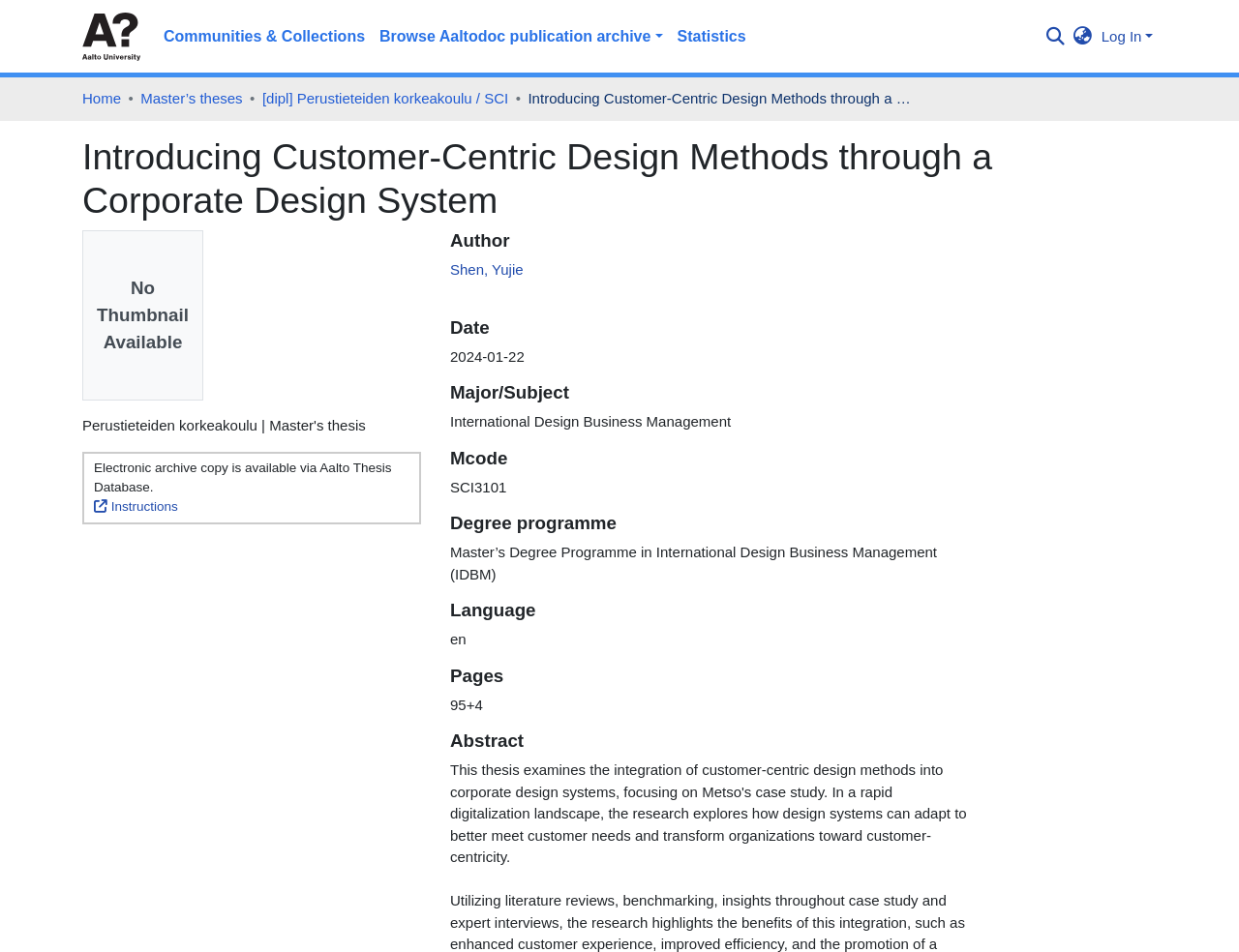Locate the bounding box coordinates of the clickable area needed to fulfill the instruction: "Log in to the system".

[0.886, 0.029, 0.934, 0.046]